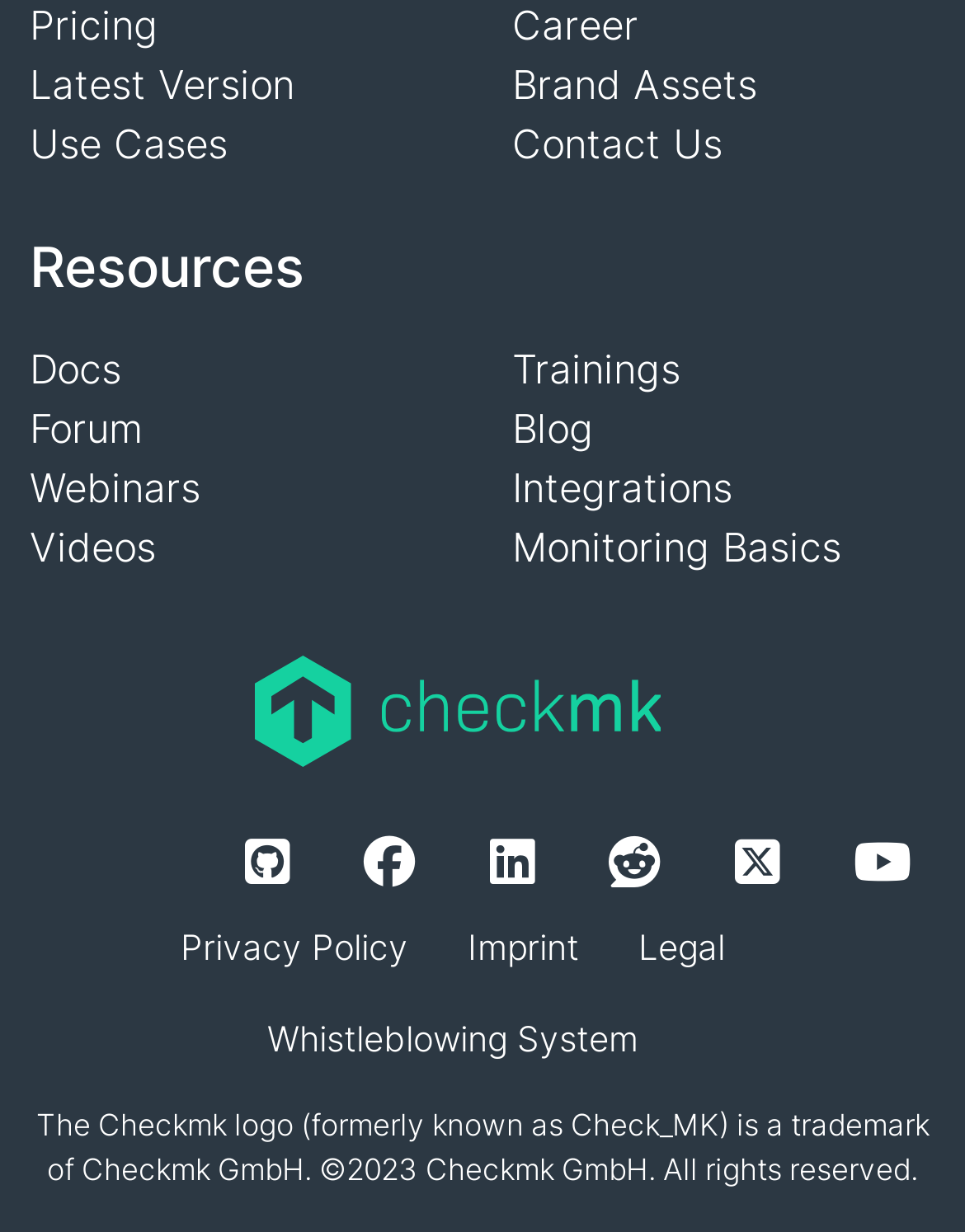Based on the description "Webinars", find the bounding box of the specified UI element.

[0.031, 0.376, 0.208, 0.417]